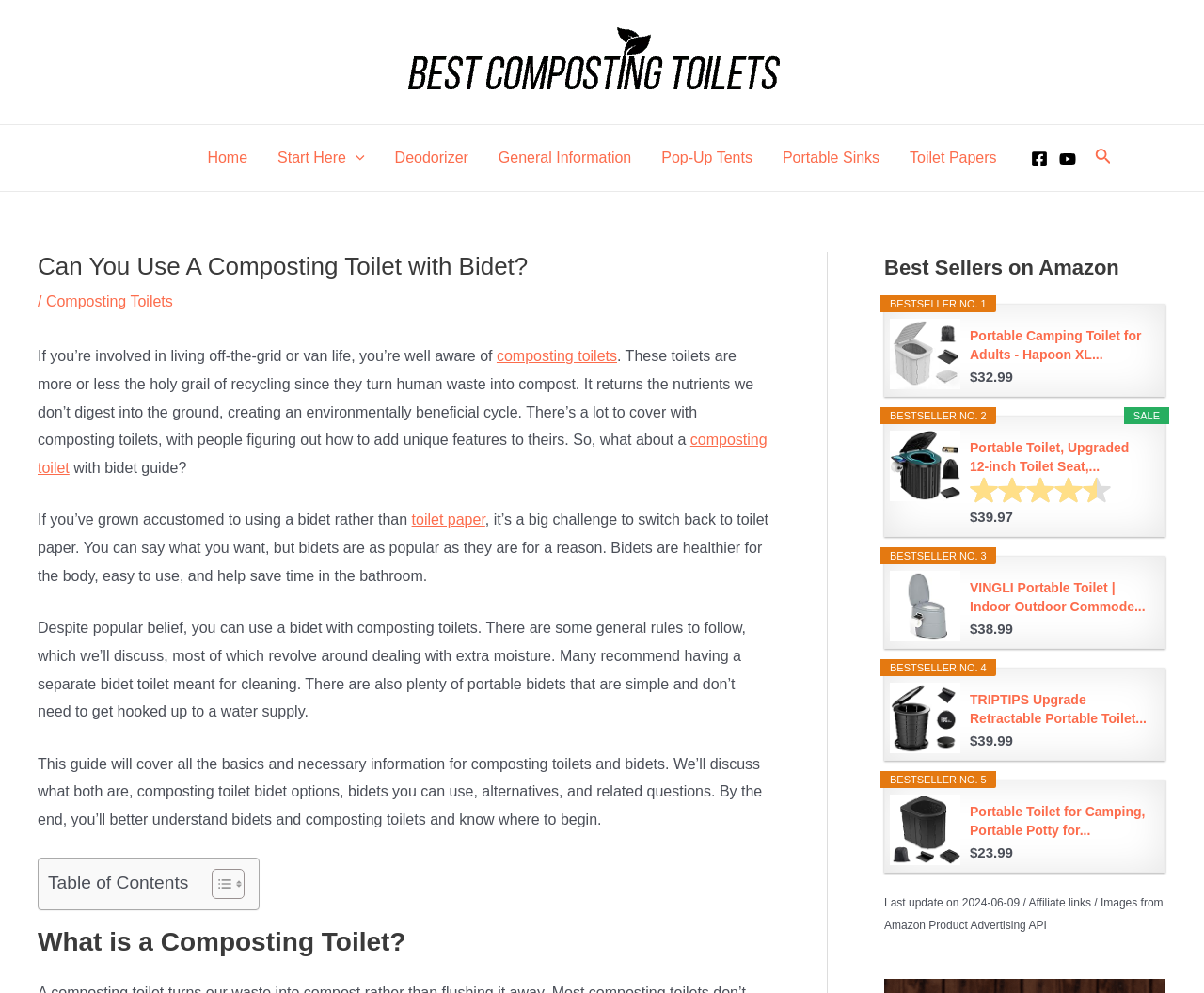Please find the bounding box coordinates of the element's region to be clicked to carry out this instruction: "Visit the Facebook page".

[0.856, 0.151, 0.87, 0.168]